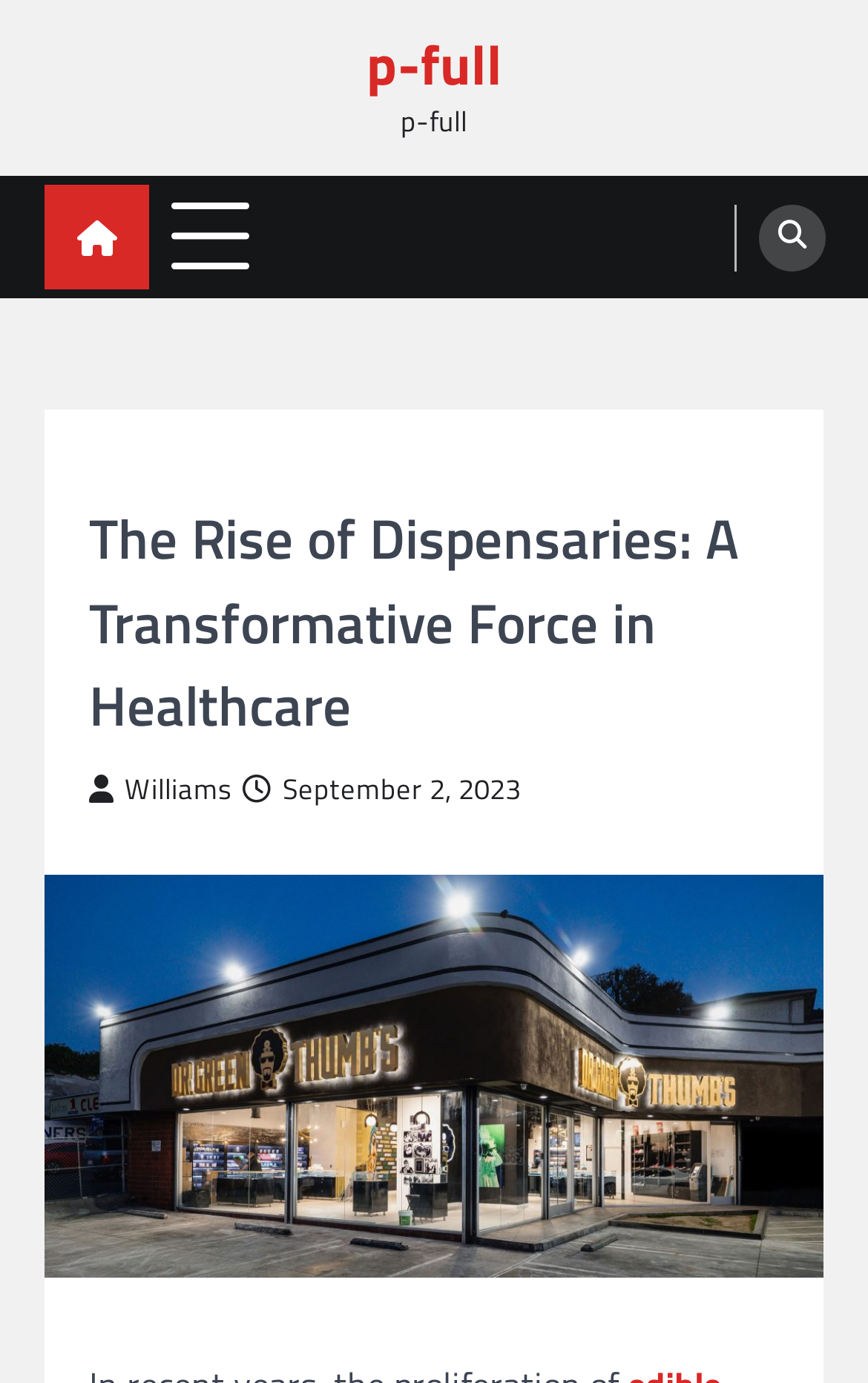Bounding box coordinates are specified in the format (top-left x, top-left y, bottom-right x, bottom-right y). All values are floating point numbers bounded between 0 and 1. Please provide the bounding box coordinate of the region this sentence describes: September 2, 2023September 2, 2023

[0.279, 0.555, 0.6, 0.585]